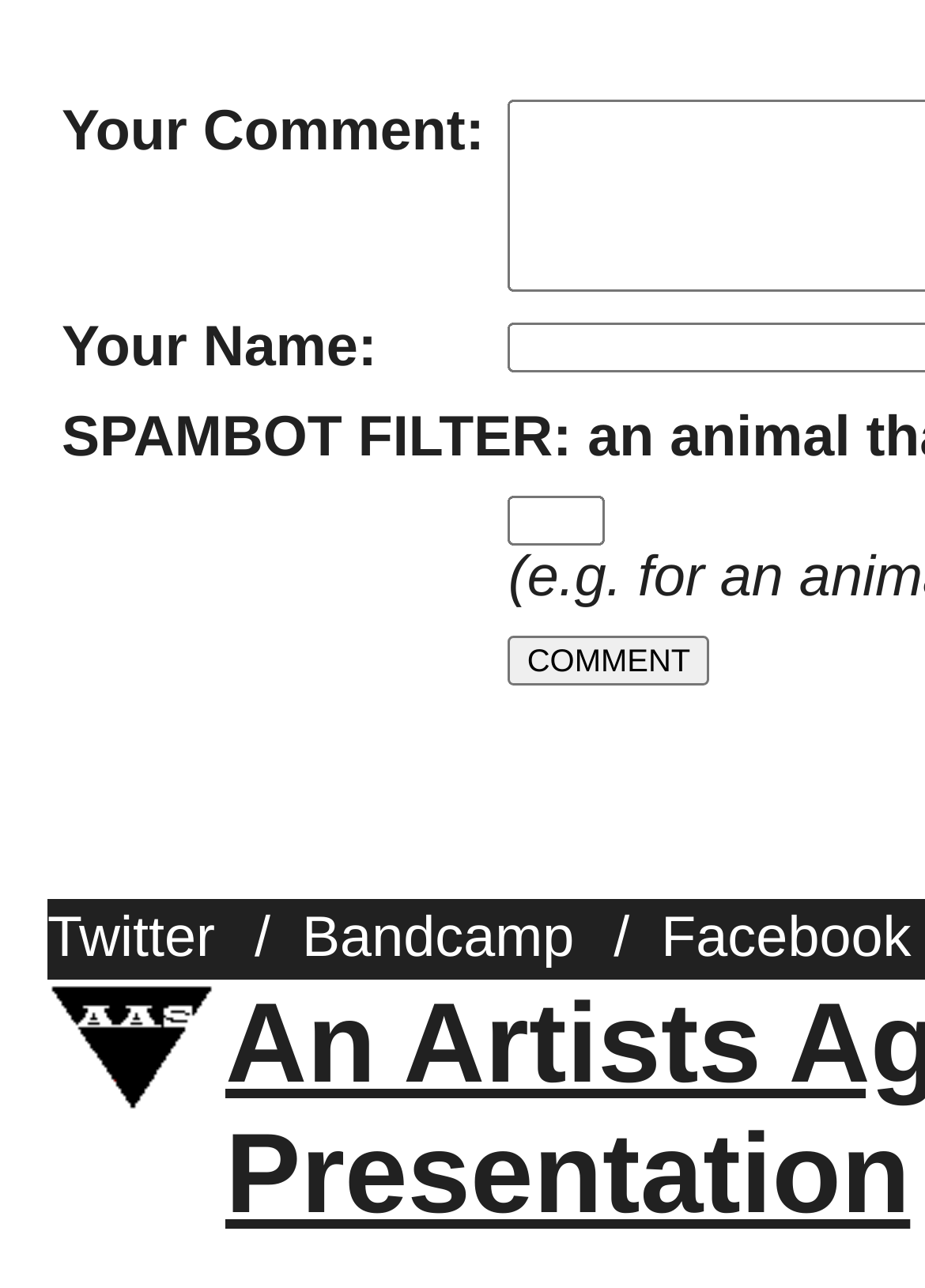Provide a one-word or short-phrase response to the question:
What is the position of the 'Twitter' link?

Top-left